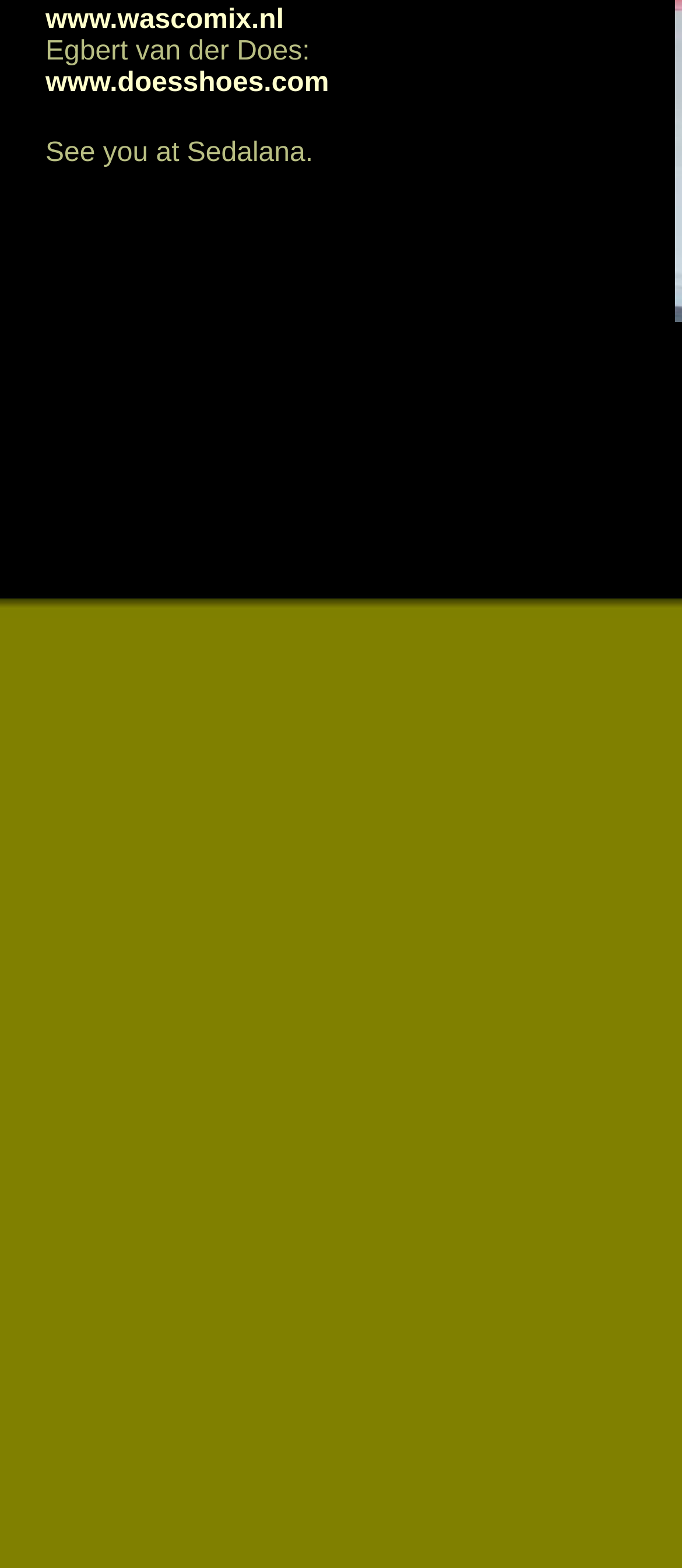From the element description www.doesshoes.com, predict the bounding box coordinates of the UI element. The coordinates must be specified in the format (top-left x, top-left y, bottom-right x, bottom-right y) and should be within the 0 to 1 range.

[0.067, 0.044, 0.482, 0.062]